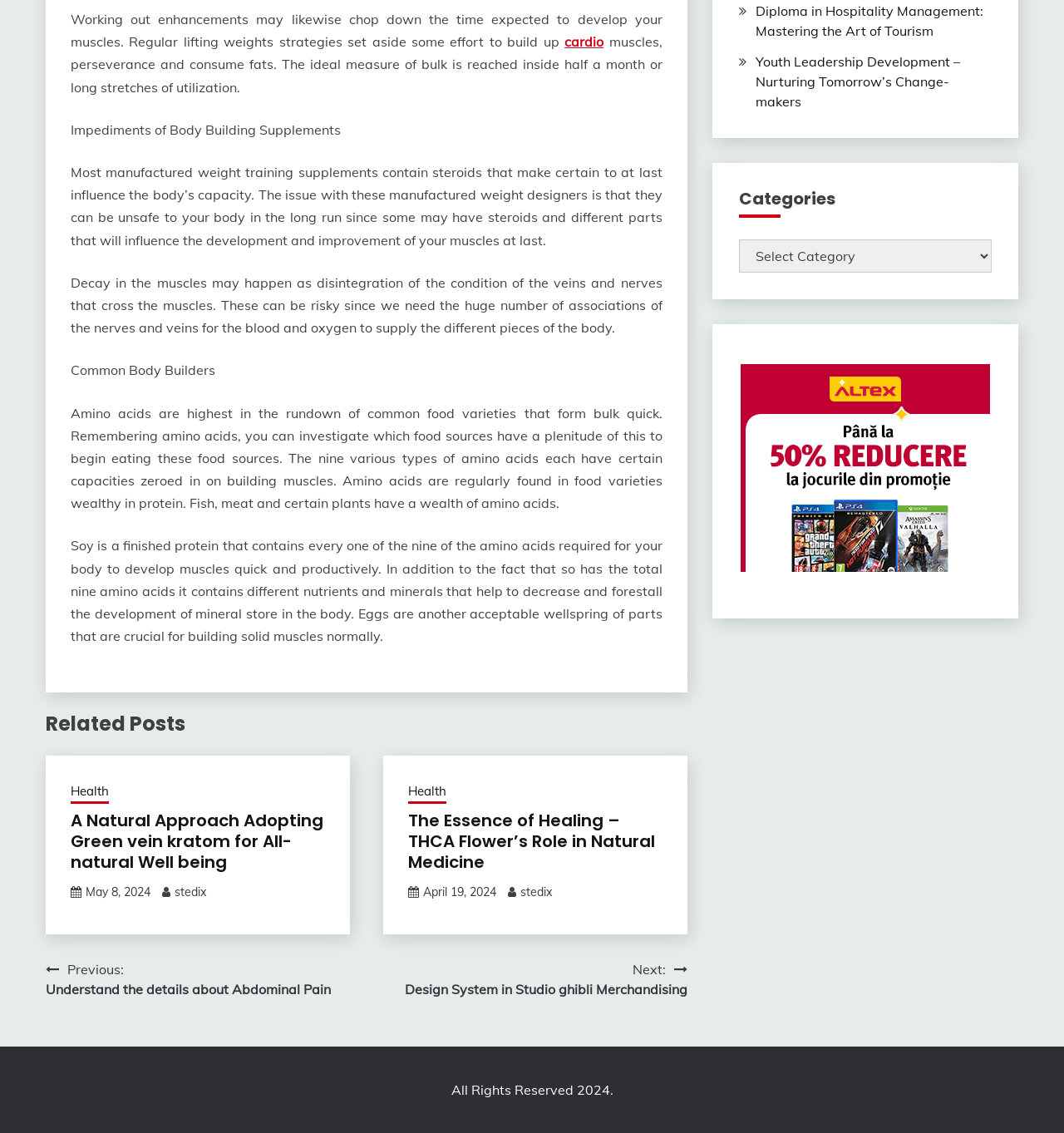Identify the bounding box coordinates of the element to click to follow this instruction: 'Subscribe to the newsletter'. Ensure the coordinates are four float values between 0 and 1, provided as [left, top, right, bottom].

None